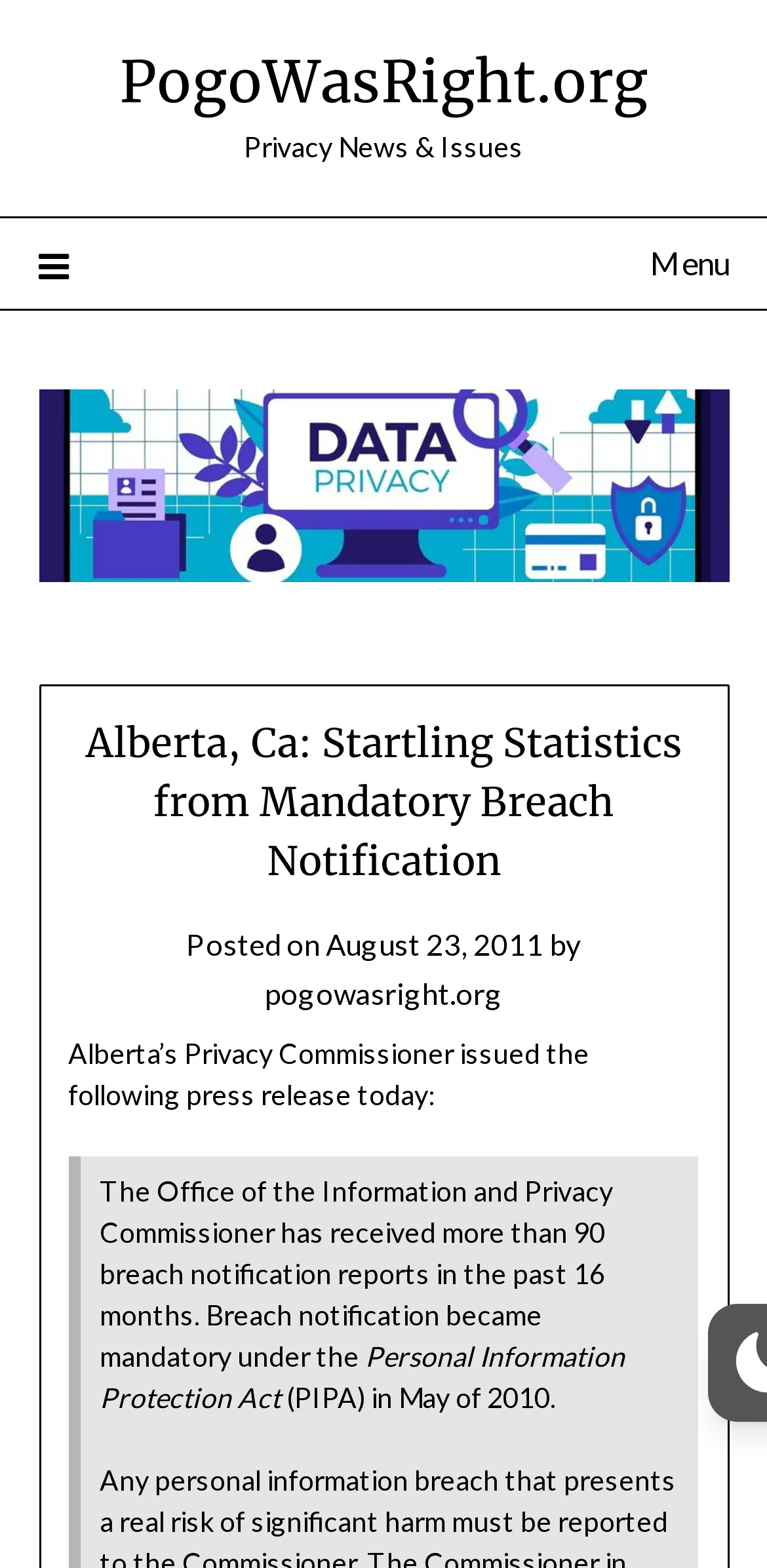Can you identify and provide the main heading of the webpage?

Alberta, Ca: Startling Statistics from Mandatory Breach Notification